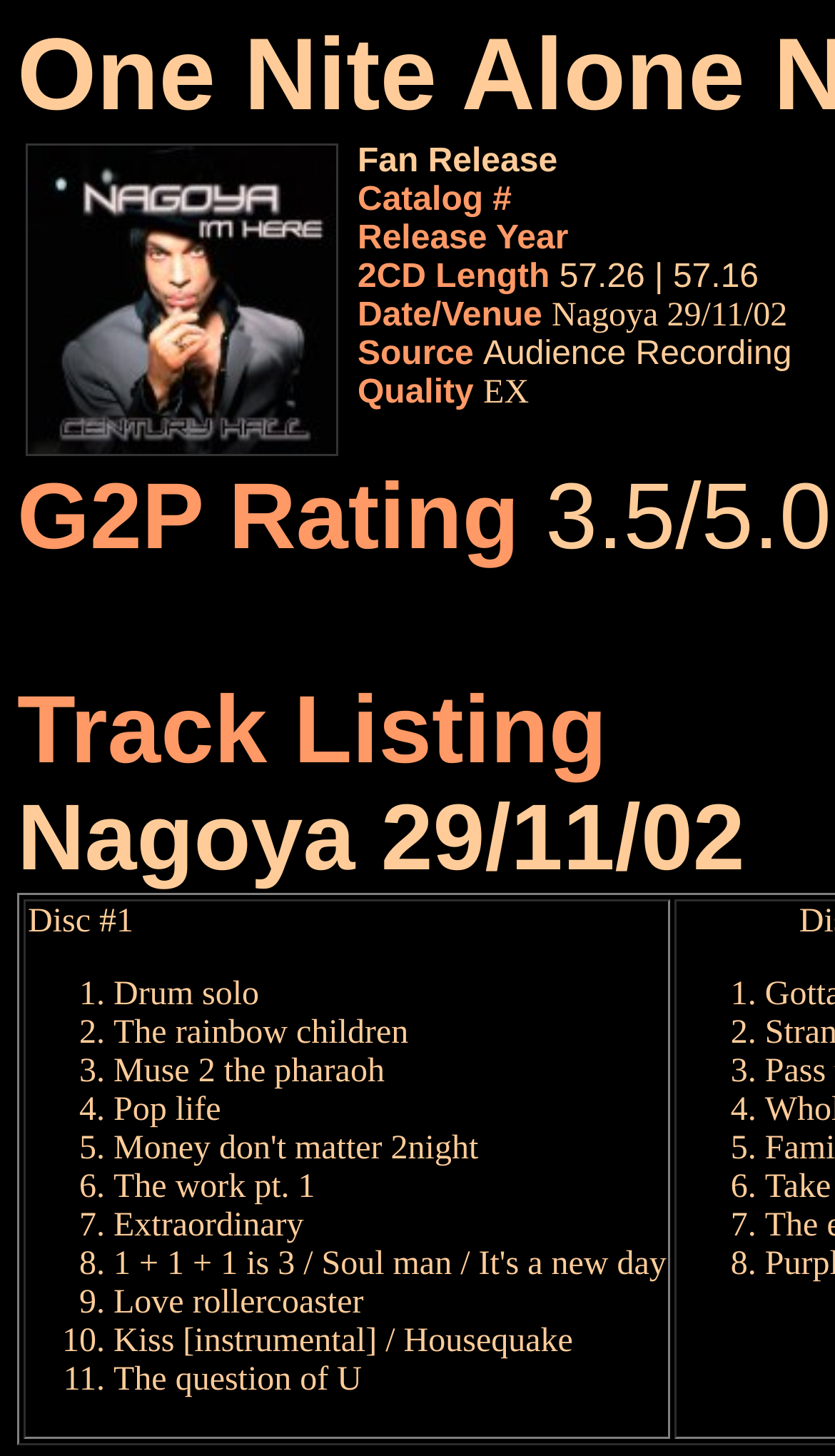Answer the question briefly using a single word or phrase: 
How long is the album?

57.26 | 57.16